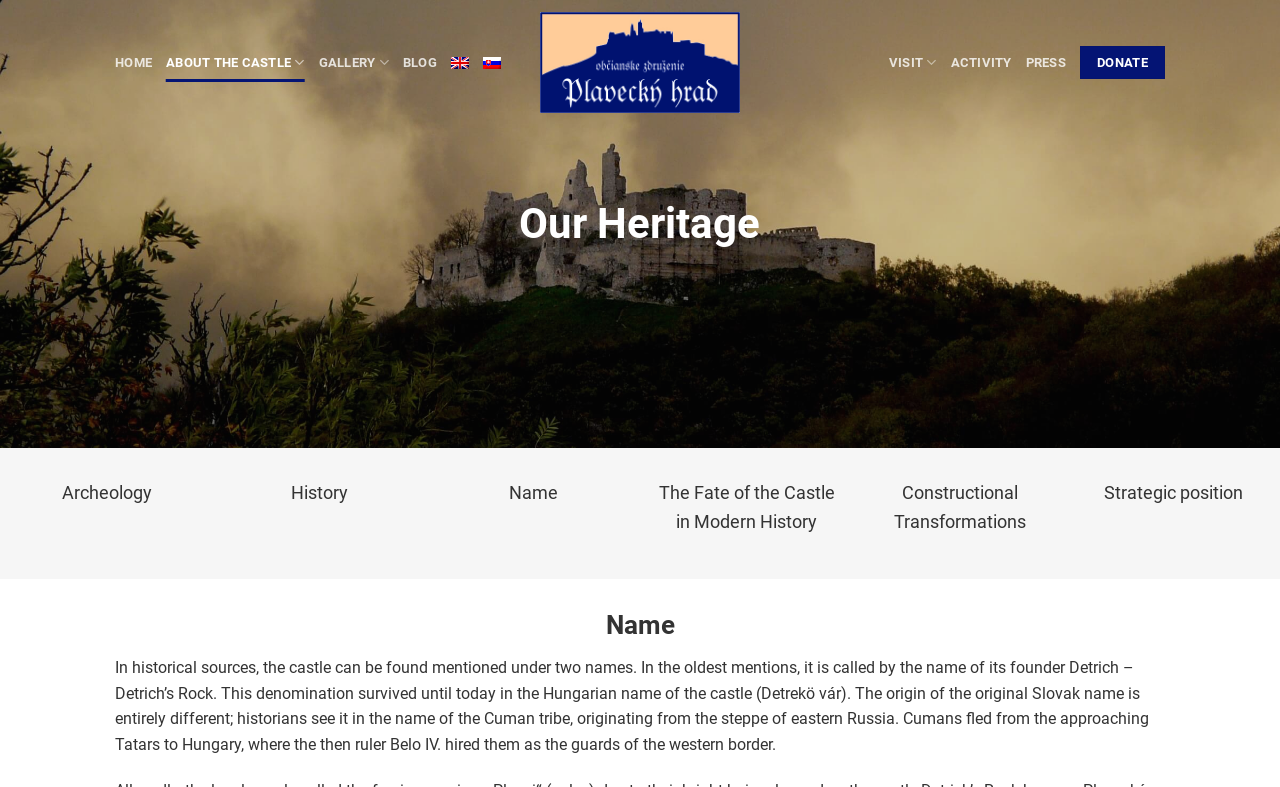Please identify the bounding box coordinates of the clickable area that will allow you to execute the instruction: "View the GALLERY".

[0.249, 0.055, 0.304, 0.104]